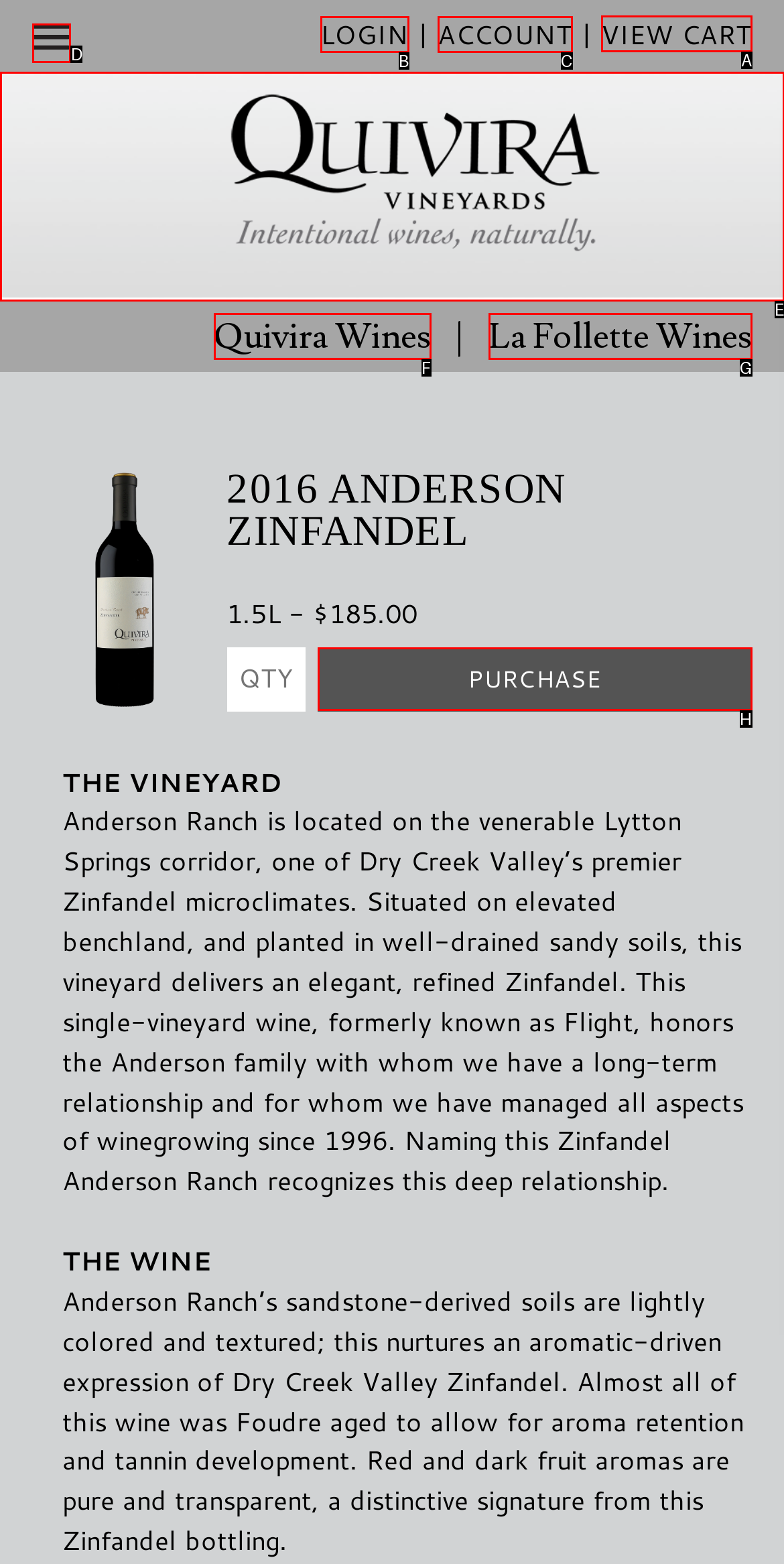Select the HTML element that should be clicked to accomplish the task: View the shopping cart Reply with the corresponding letter of the option.

A